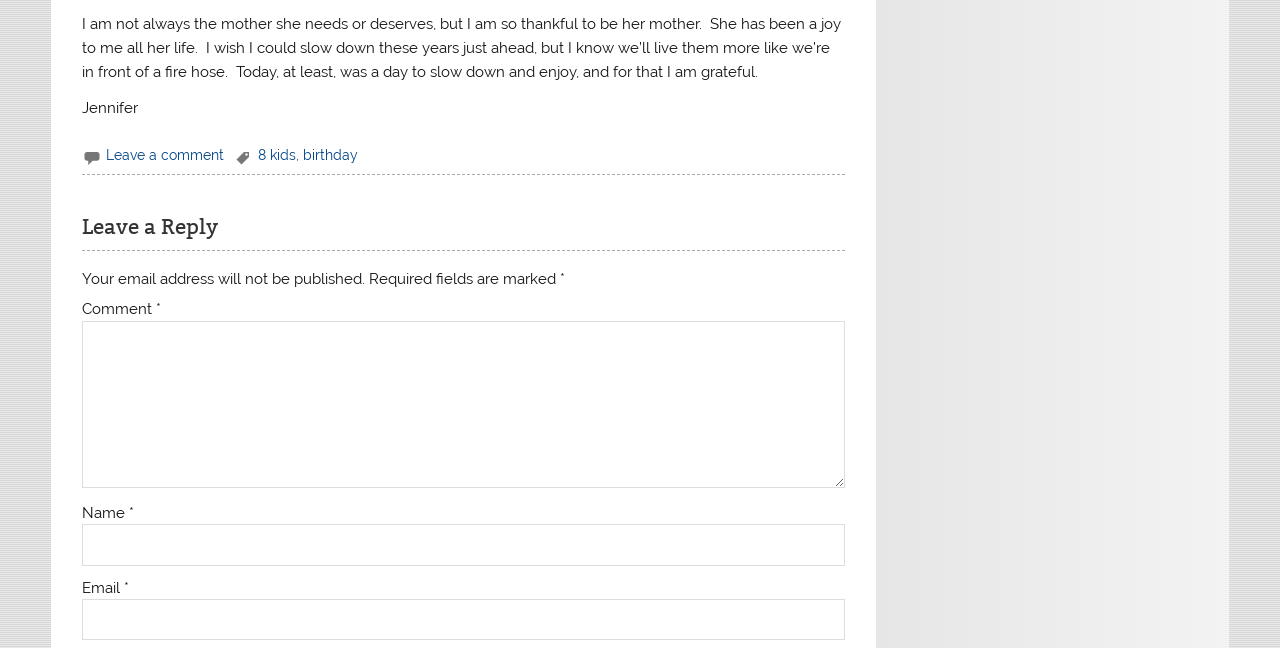Identify the bounding box coordinates for the UI element described as: "Leave a comment". The coordinates should be provided as four floats between 0 and 1: [left, top, right, bottom].

[0.082, 0.228, 0.175, 0.252]